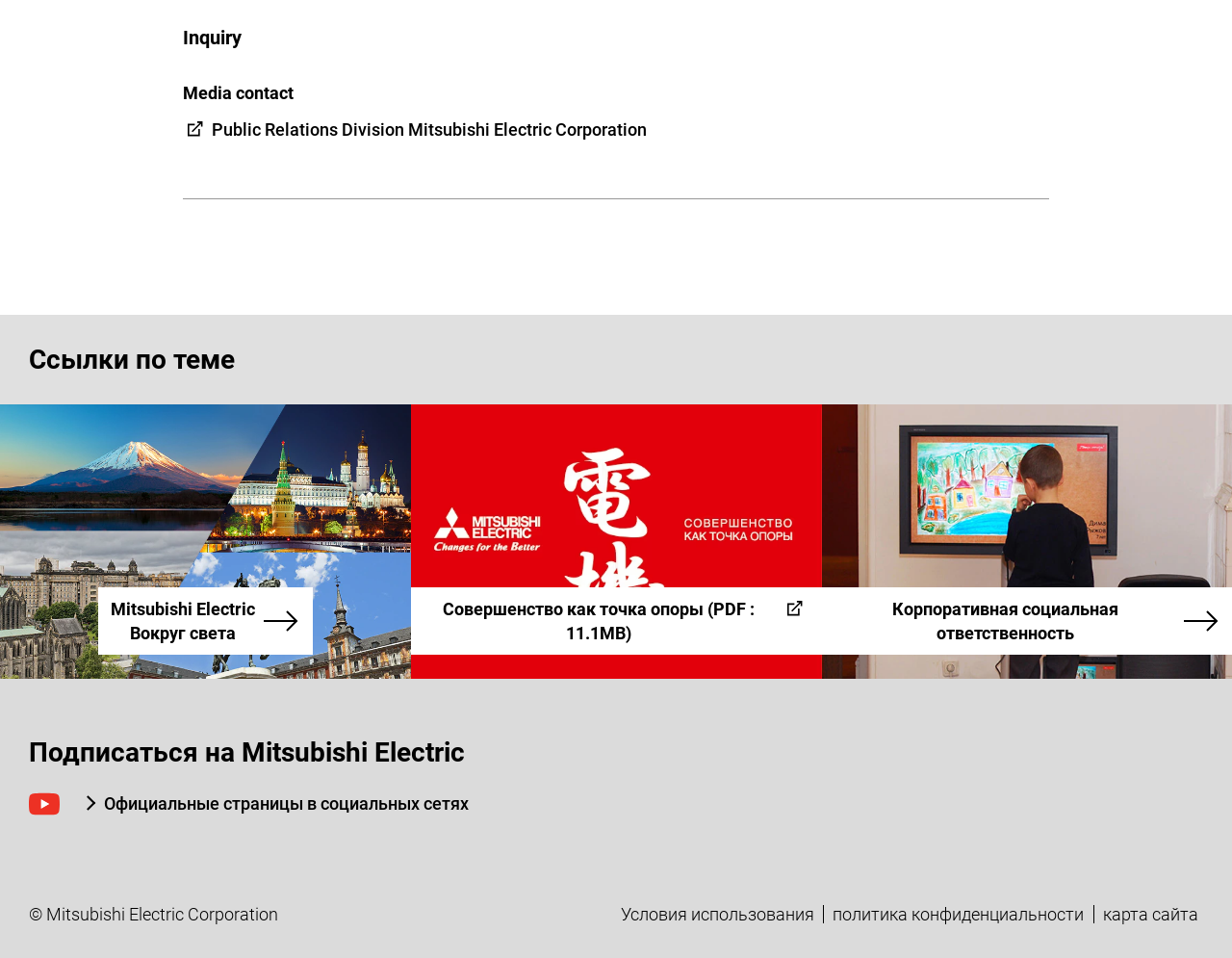Determine the bounding box coordinates of the section I need to click to execute the following instruction: "Open Mitsubishi Electric Вокруг света". Provide the coordinates as four float numbers between 0 and 1, i.e., [left, top, right, bottom].

[0.08, 0.613, 0.254, 0.684]